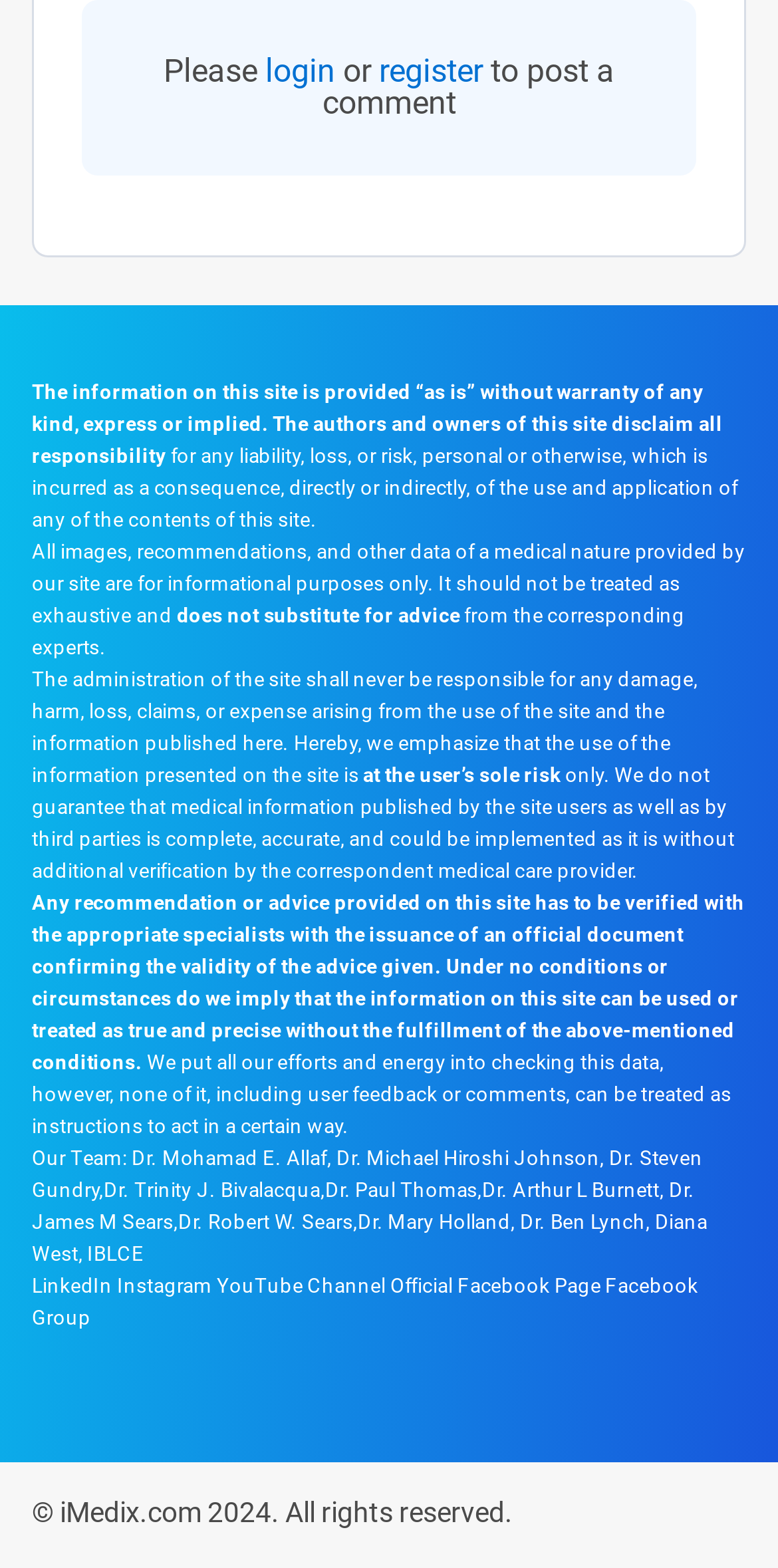Please locate the bounding box coordinates of the element that needs to be clicked to achieve the following instruction: "visit Dr. Mohamad E. Allaf's page". The coordinates should be four float numbers between 0 and 1, i.e., [left, top, right, bottom].

[0.169, 0.731, 0.421, 0.745]